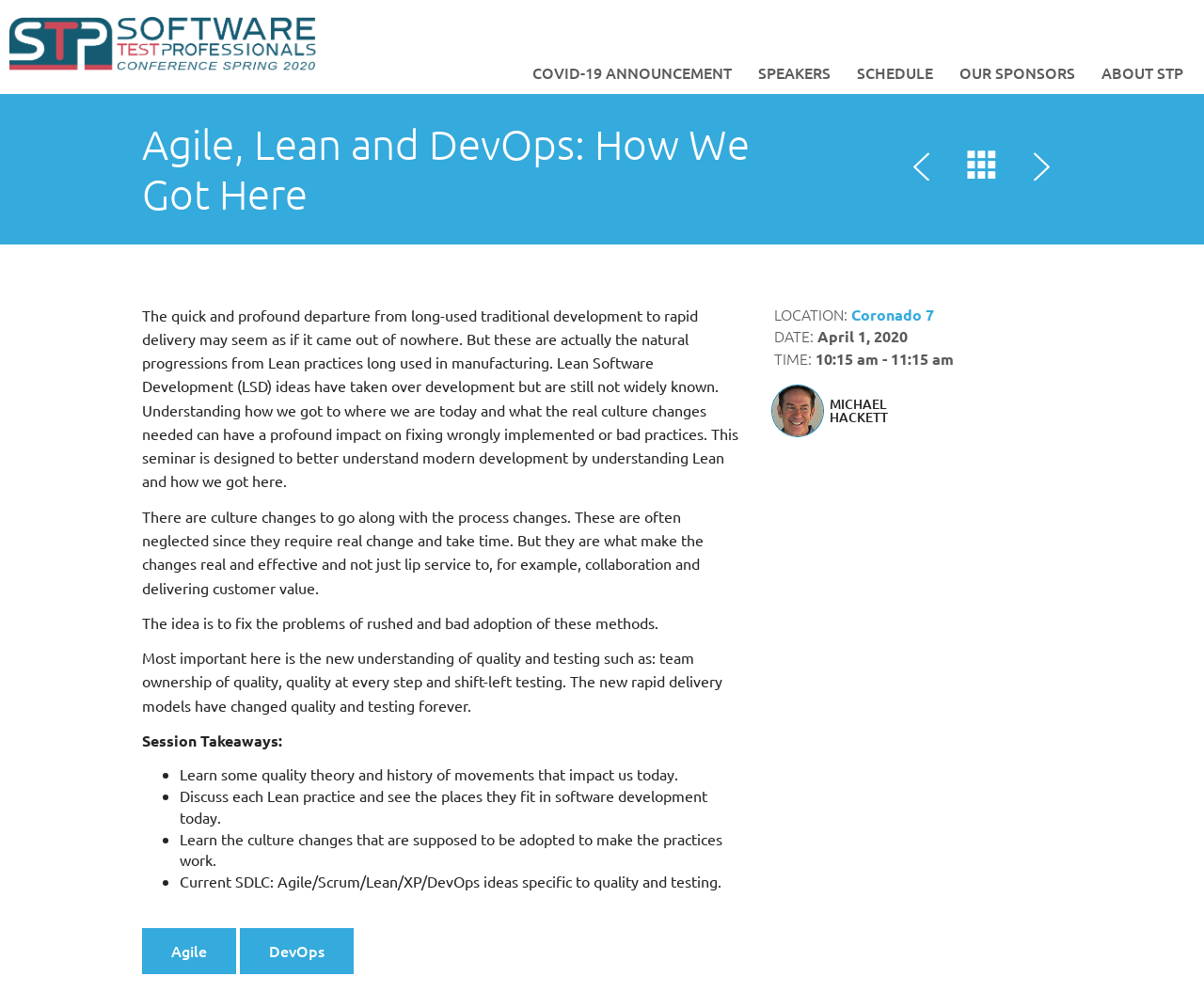Who is the speaker of the seminar?
Use the information from the image to give a detailed answer to the question.

The speaker of the seminar is Michael Hackett, which is mentioned in the link 'Michael Hackett - Logigear MICHAEL HACKETT' and also in the image description 'Michael Hackett - Logigear'.